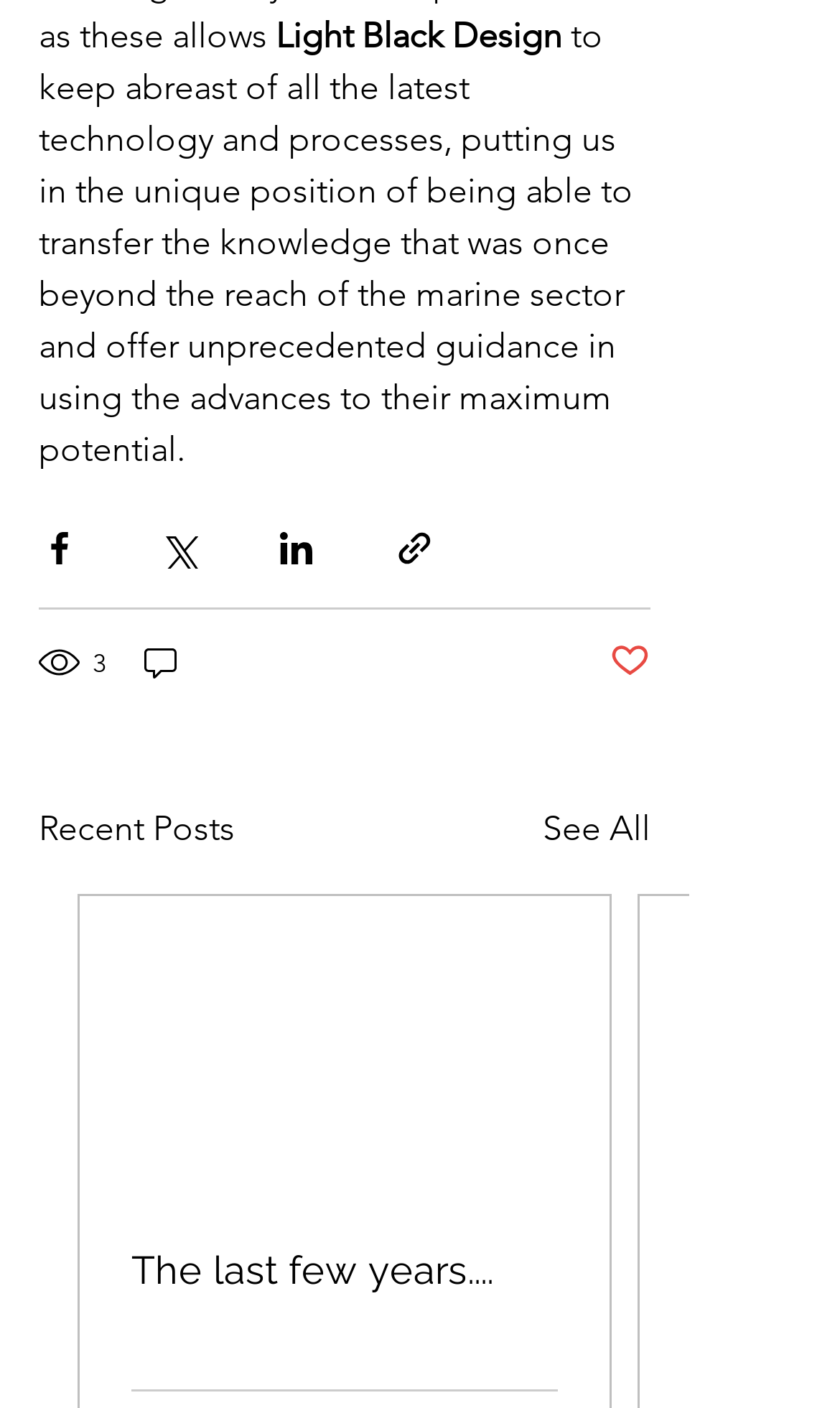Please identify the bounding box coordinates of the element I should click to complete this instruction: 'Click the link 'One Particular Harbor''. The coordinates should be given as four float numbers between 0 and 1, like this: [left, top, right, bottom].

None